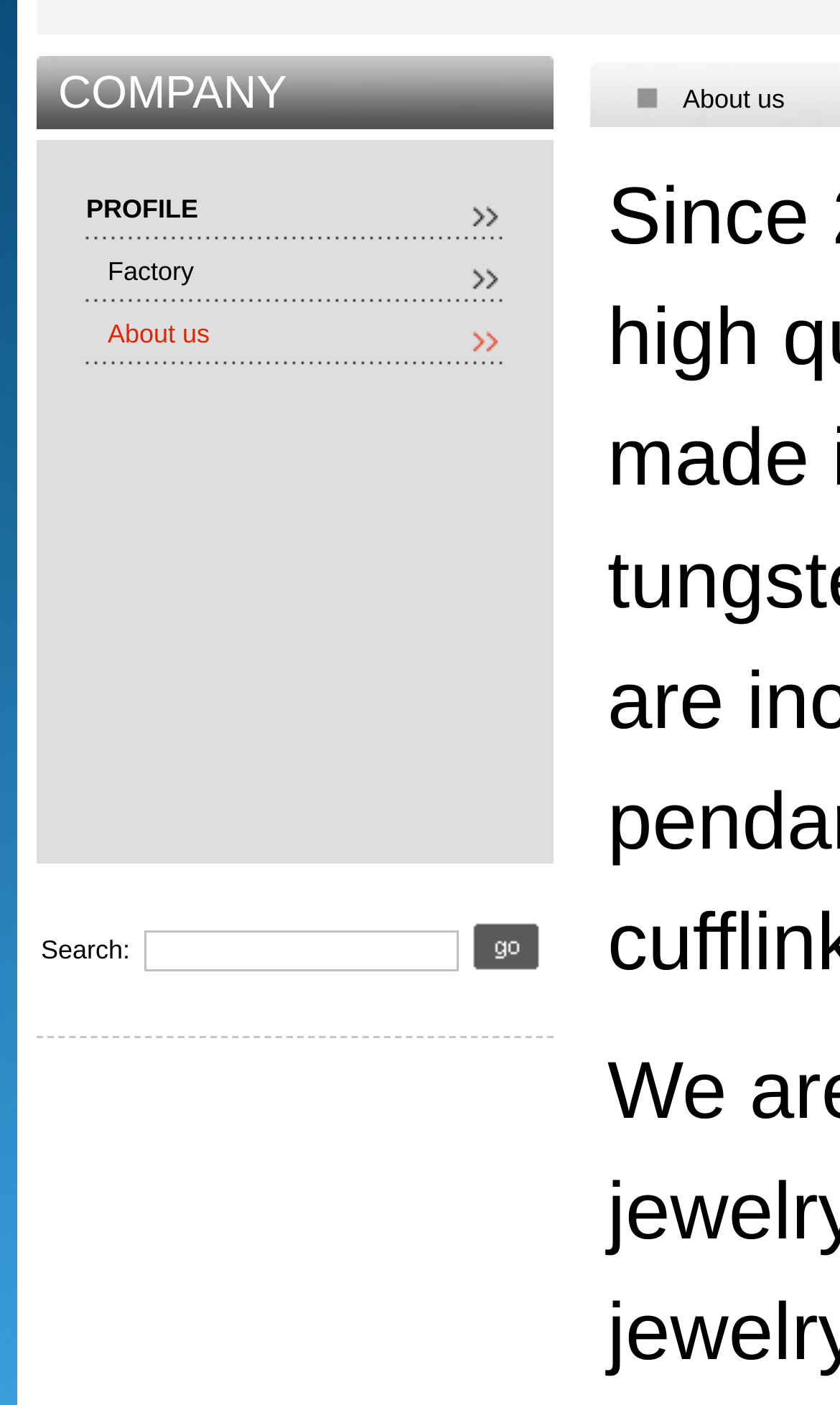Using the given element description, provide the bounding box coordinates (top-left x, top-left y, bottom-right x, bottom-right y) for the corresponding UI element in the screenshot: Berlin TV Tower without queuing

None